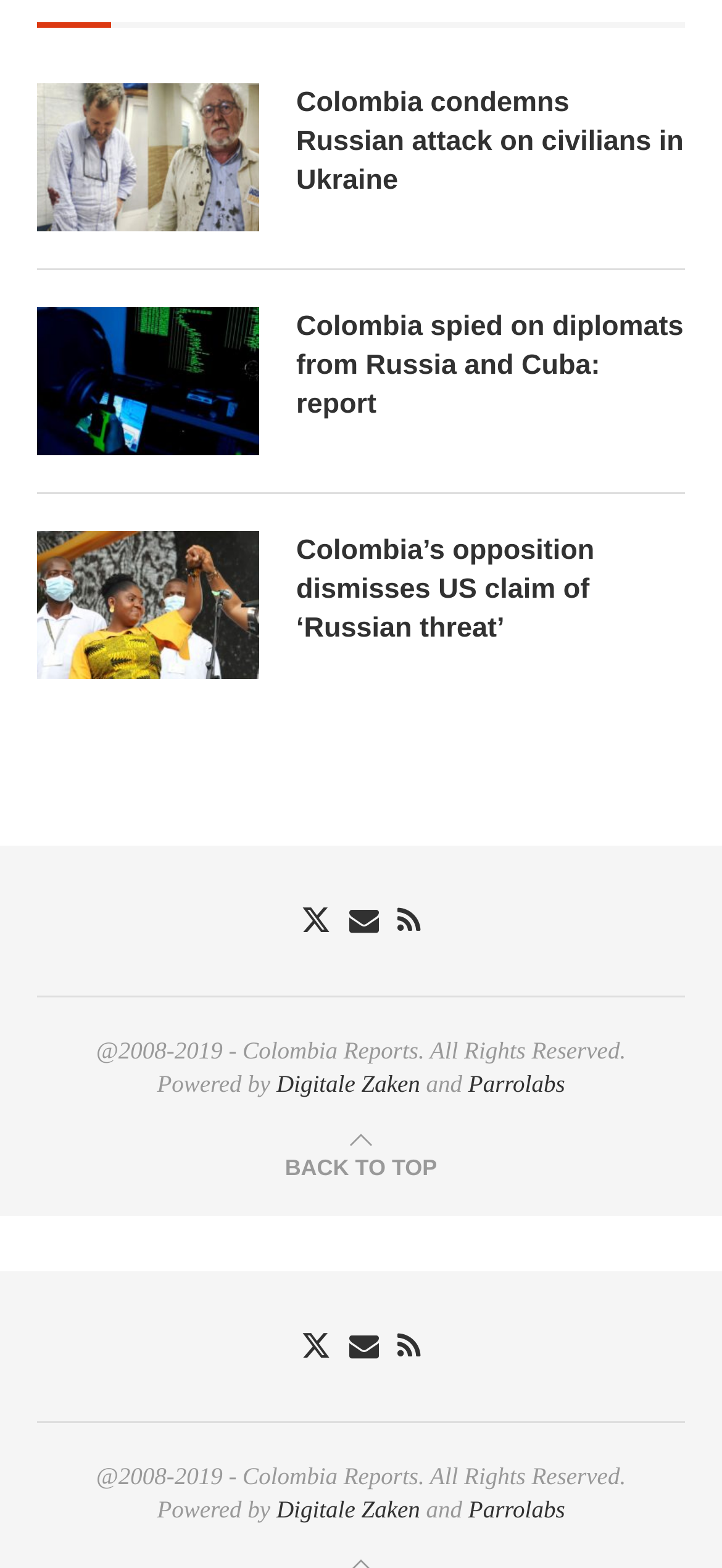Locate the bounding box coordinates of the area to click to fulfill this instruction: "Go to top of the page". The bounding box should be presented as four float numbers between 0 and 1, in the order [left, top, right, bottom].

[0.395, 0.731, 0.605, 0.754]